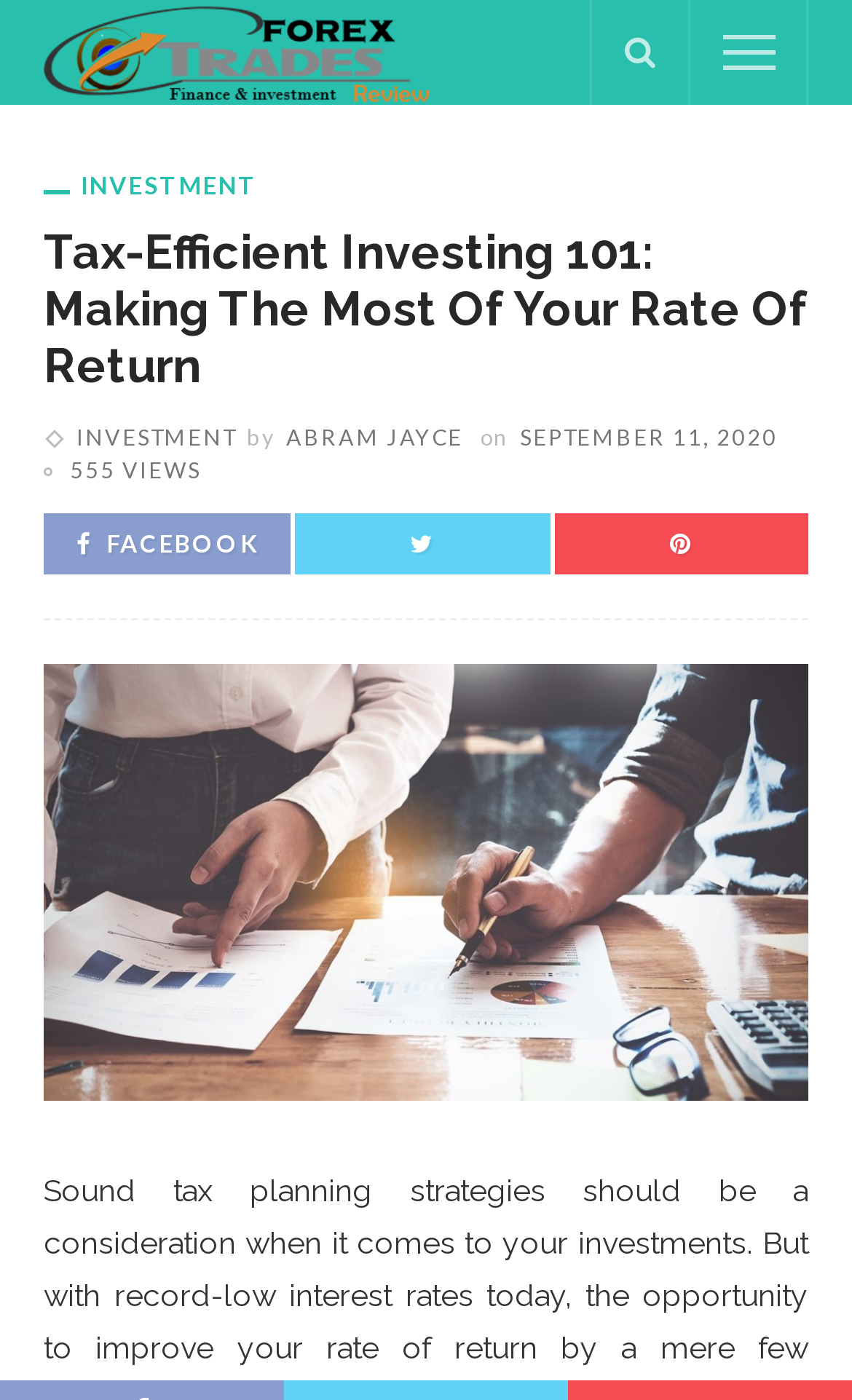Show me the bounding box coordinates of the clickable region to achieve the task as per the instruction: "Share on FACEBOOK".

[0.09, 0.377, 0.303, 0.398]